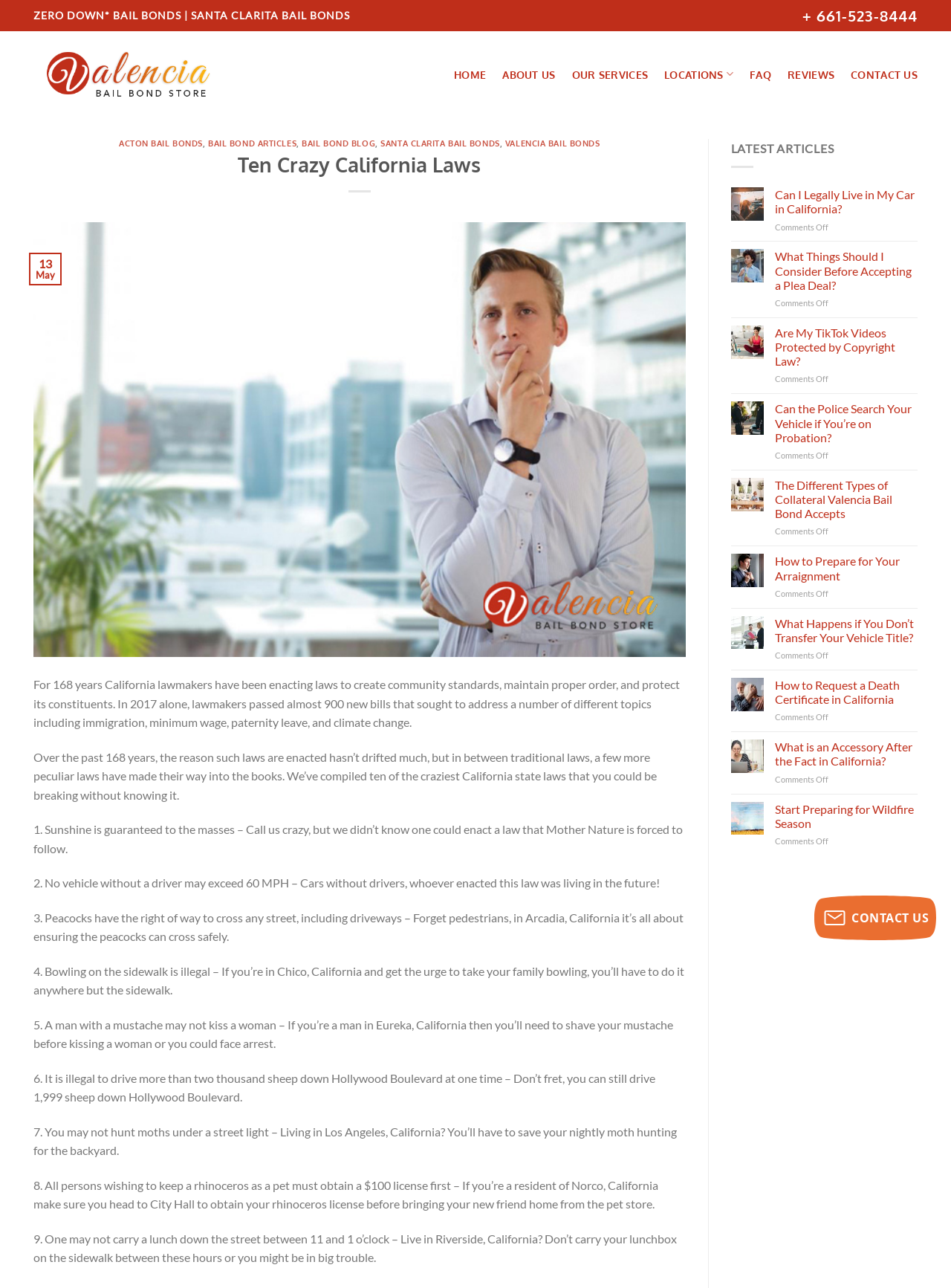Determine which piece of text is the heading of the webpage and provide it.

Ten Crazy California Laws